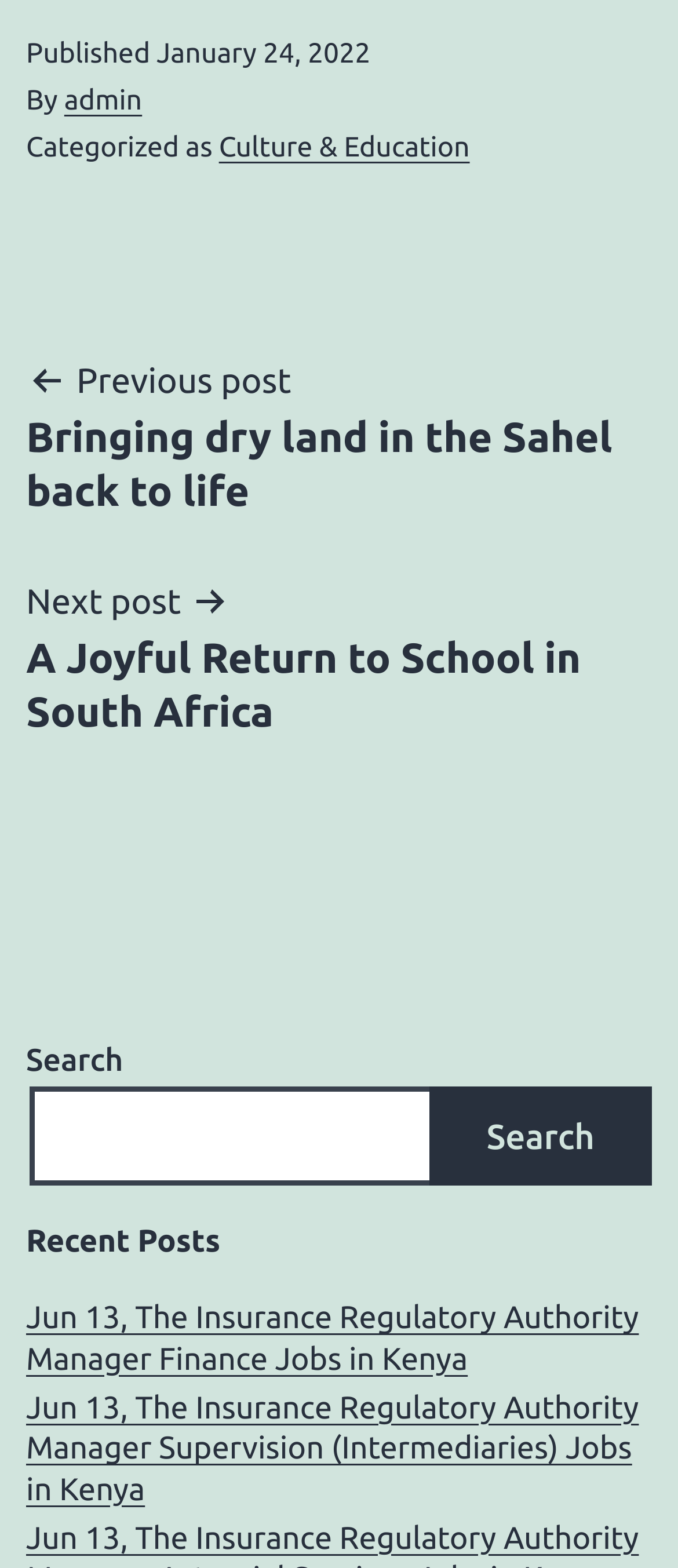Find the bounding box coordinates of the area that needs to be clicked in order to achieve the following instruction: "Click on 2015 news". The coordinates should be specified as four float numbers between 0 and 1, i.e., [left, top, right, bottom].

None